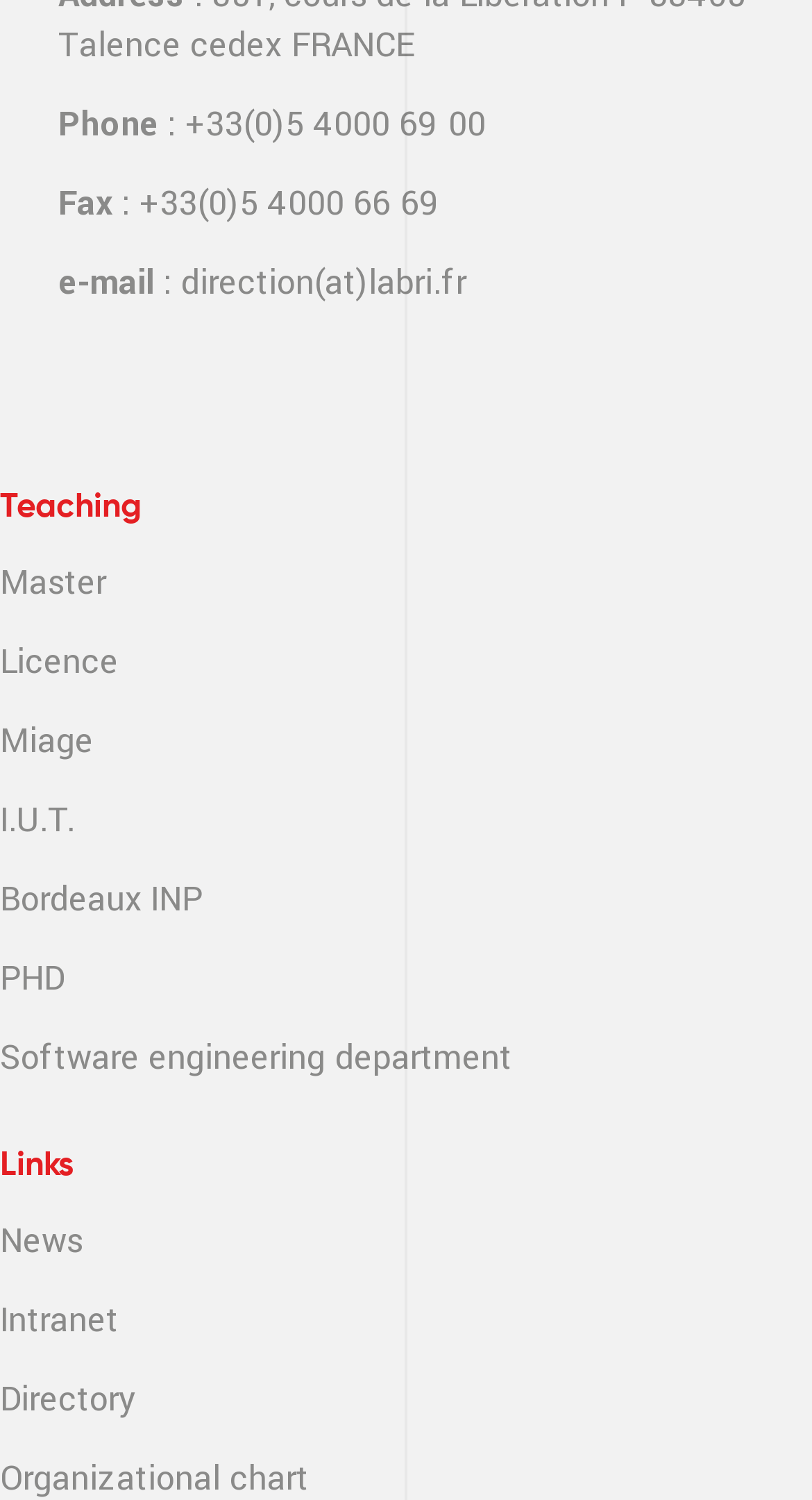Pinpoint the bounding box coordinates of the clickable area needed to execute the instruction: "Access Master course". The coordinates should be specified as four float numbers between 0 and 1, i.e., [left, top, right, bottom].

[0.0, 0.375, 0.131, 0.402]